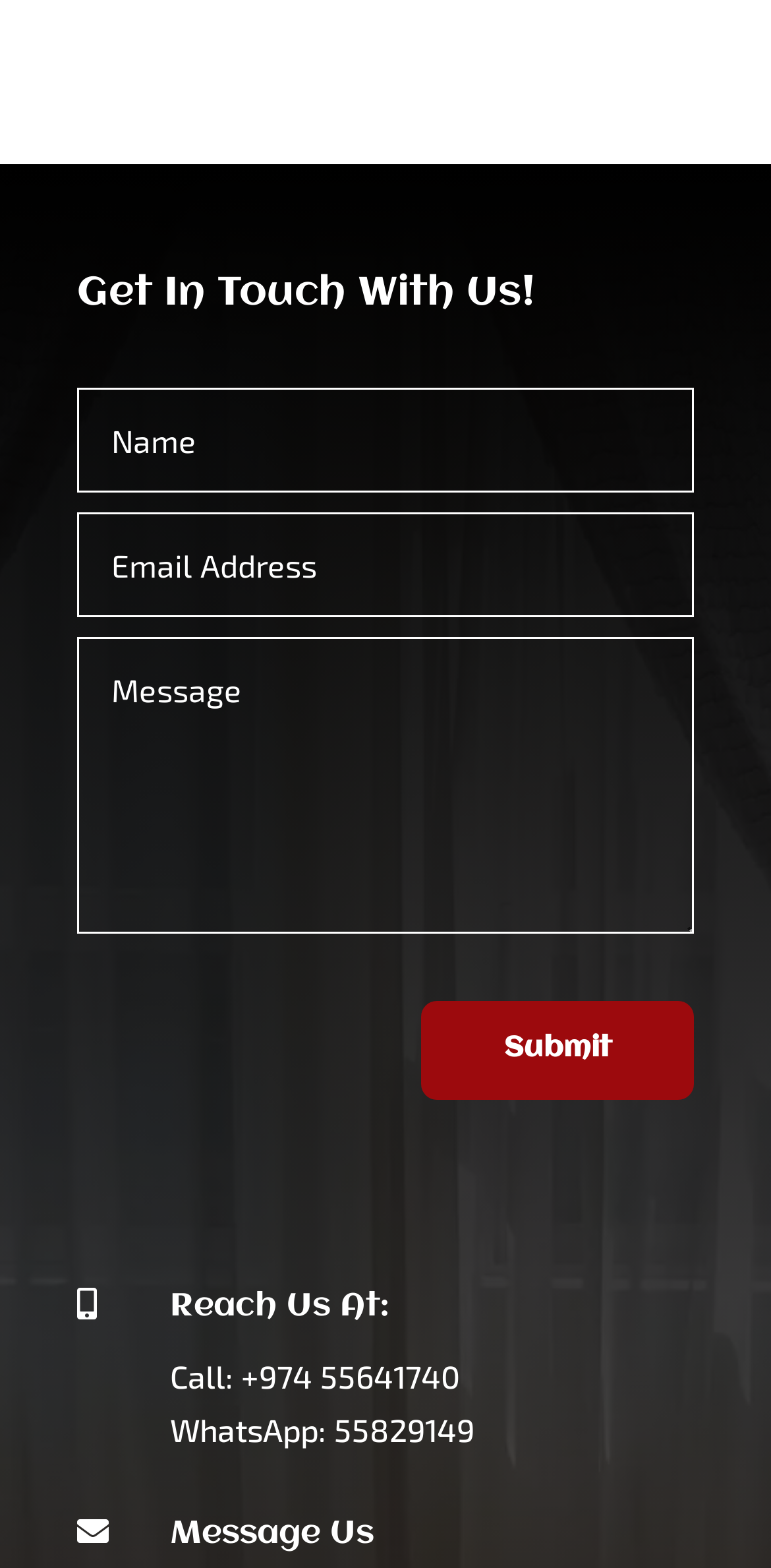What is the position of the 'Submit' button?
Please give a detailed and elaborate answer to the question.

The 'Submit' button is located below the three textboxes, as indicated by its bounding box coordinates. Specifically, its y1 coordinate is 0.639, which is higher than the y2 coordinates of the textboxes, indicating that it is positioned below them.